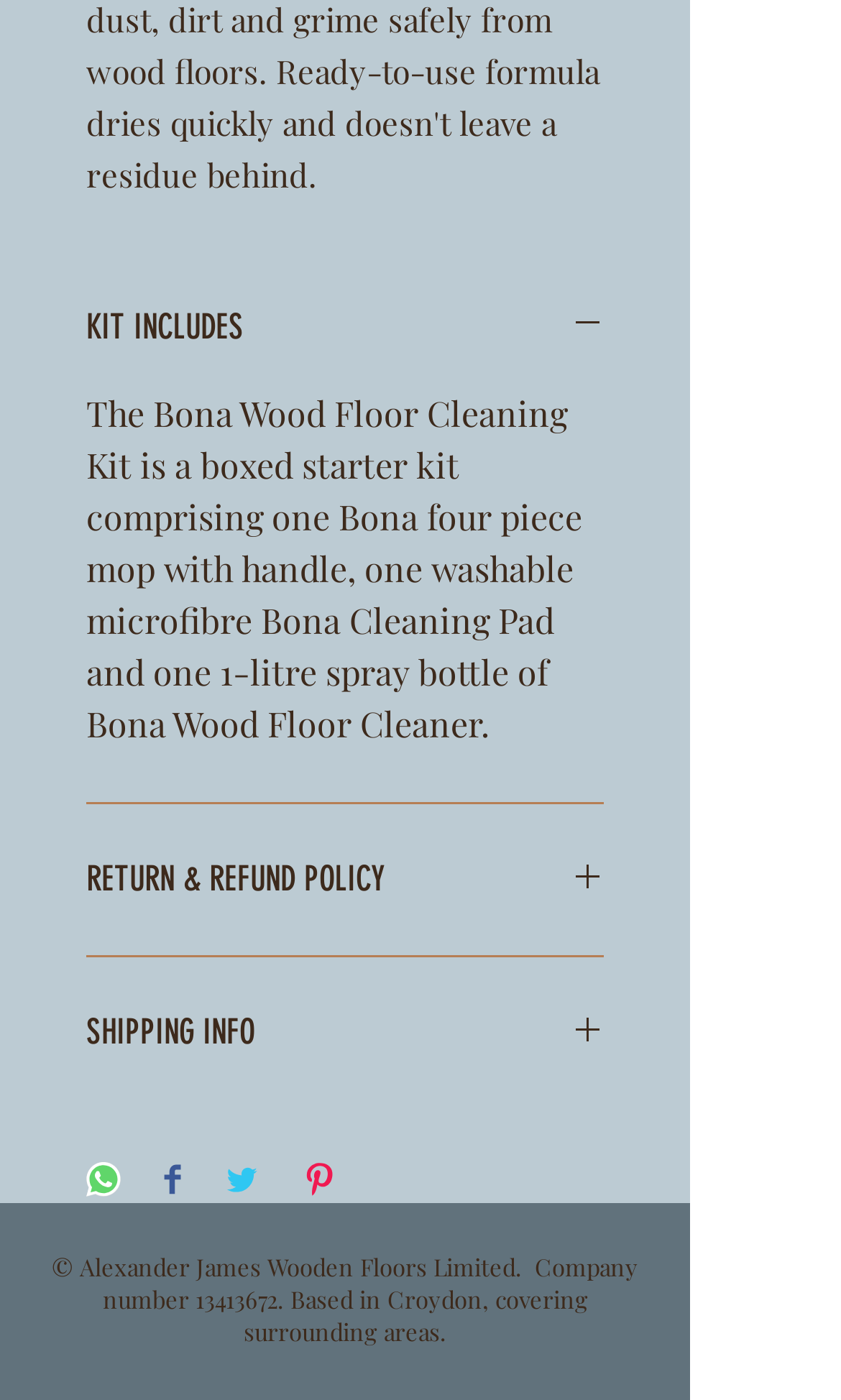Specify the bounding box coordinates of the area to click in order to follow the given instruction: "Get shipping information."

[0.103, 0.721, 0.718, 0.756]